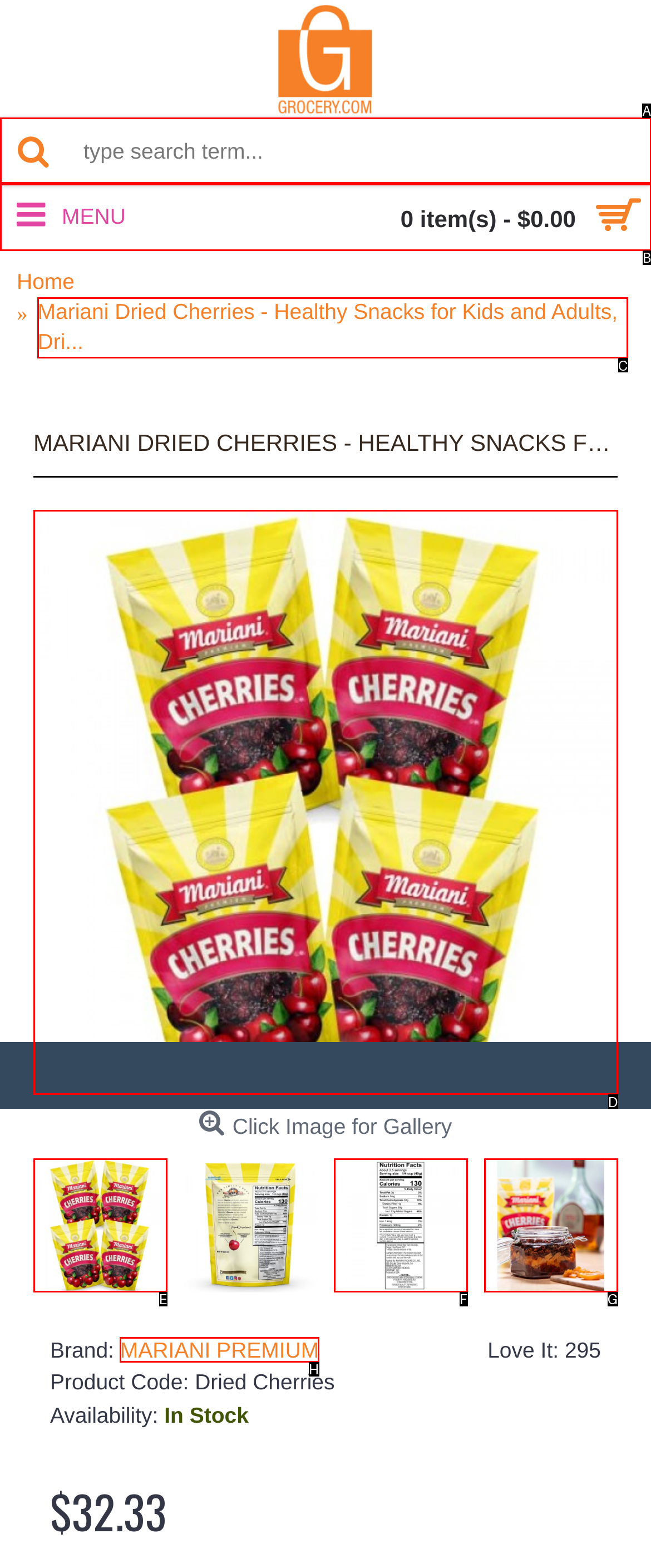Identify the HTML element you need to click to achieve the task: search for a product. Respond with the corresponding letter of the option.

A